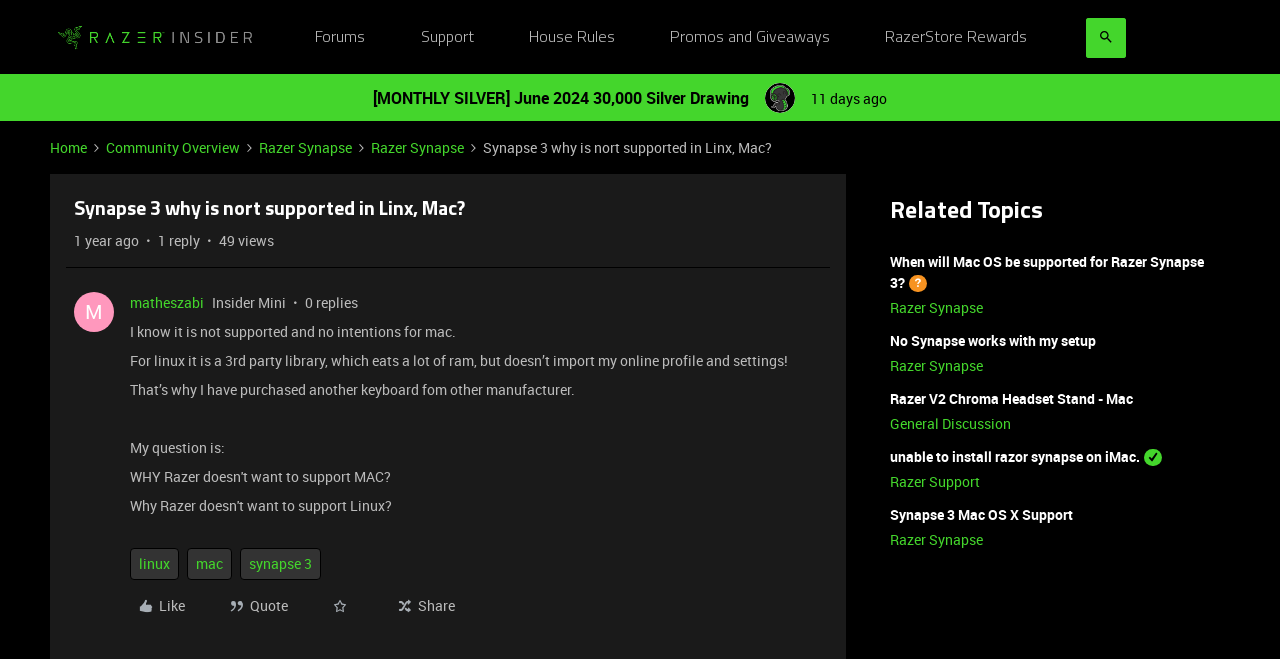What is the username of the person who started the discussion? From the image, respond with a single word or brief phrase.

matheszabi